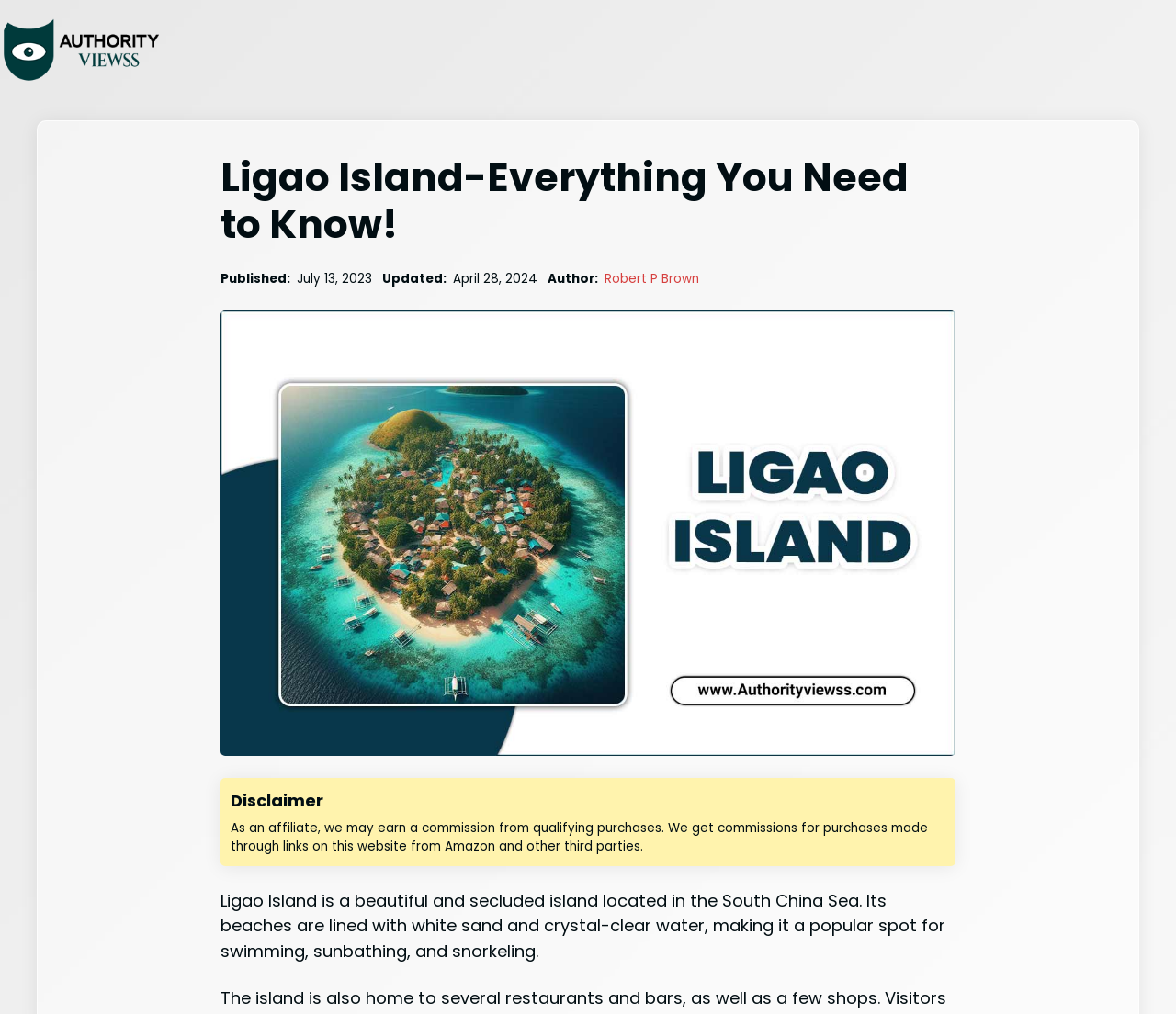Who is the author of this article?
Refer to the image and provide a one-word or short phrase answer.

Robert P Brown